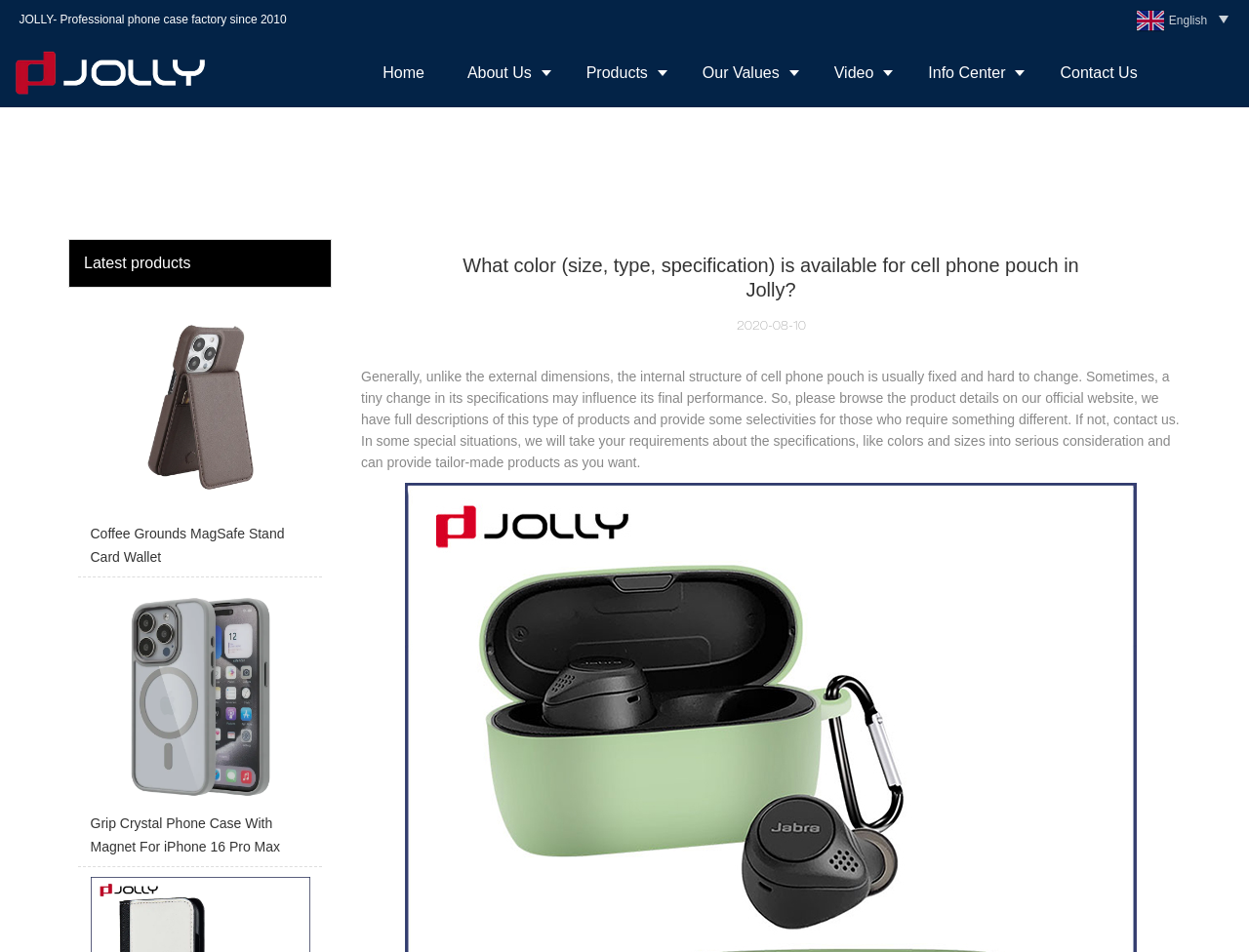Please locate the clickable area by providing the bounding box coordinates to follow this instruction: "View the Coffee Grounds MagSafe Stand Card Wallet product".

[0.062, 0.312, 0.258, 0.605]